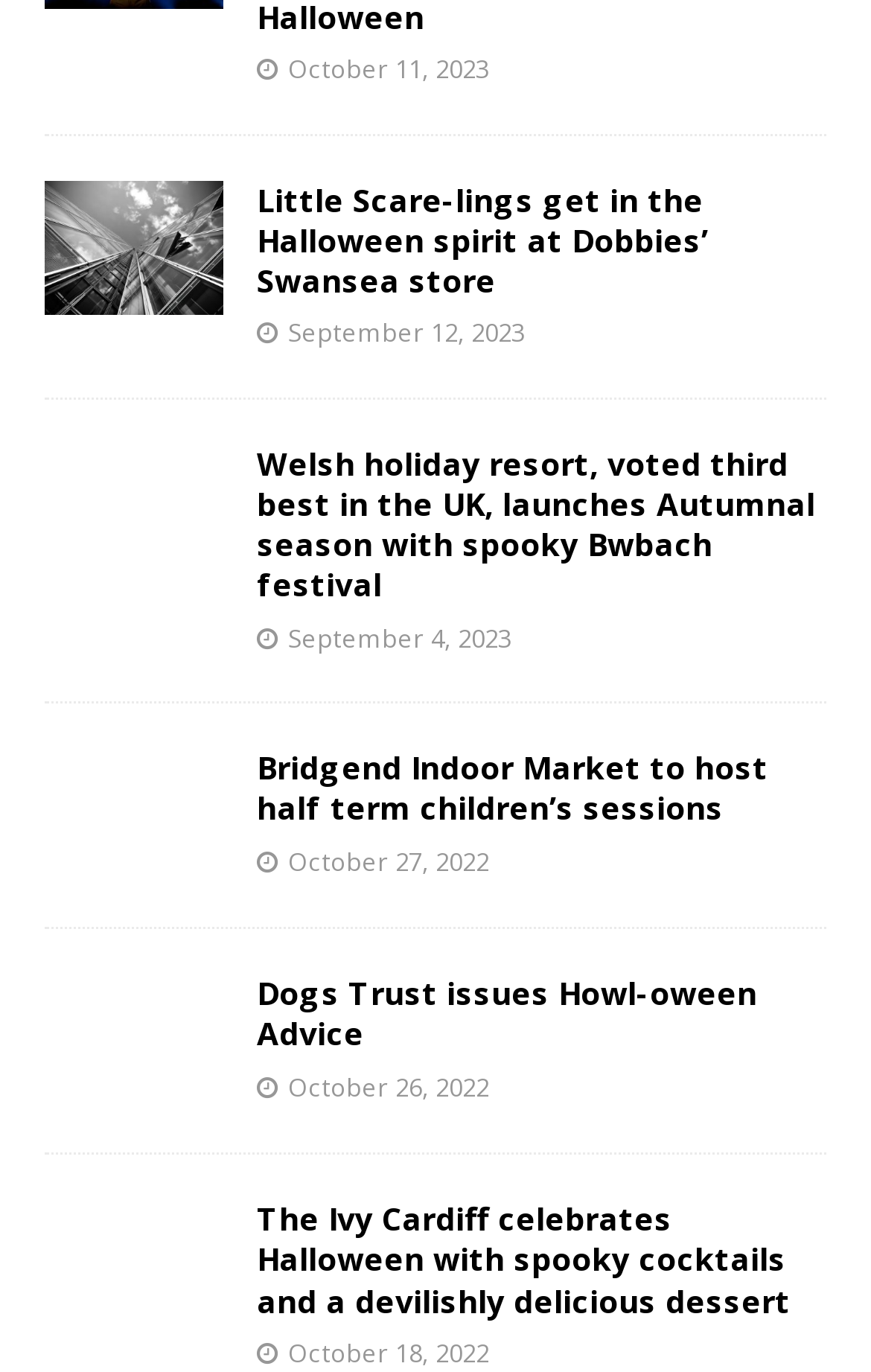Respond to the following query with just one word or a short phrase: 
What is the name of the market mentioned in the fourth news article?

Bridgend Market